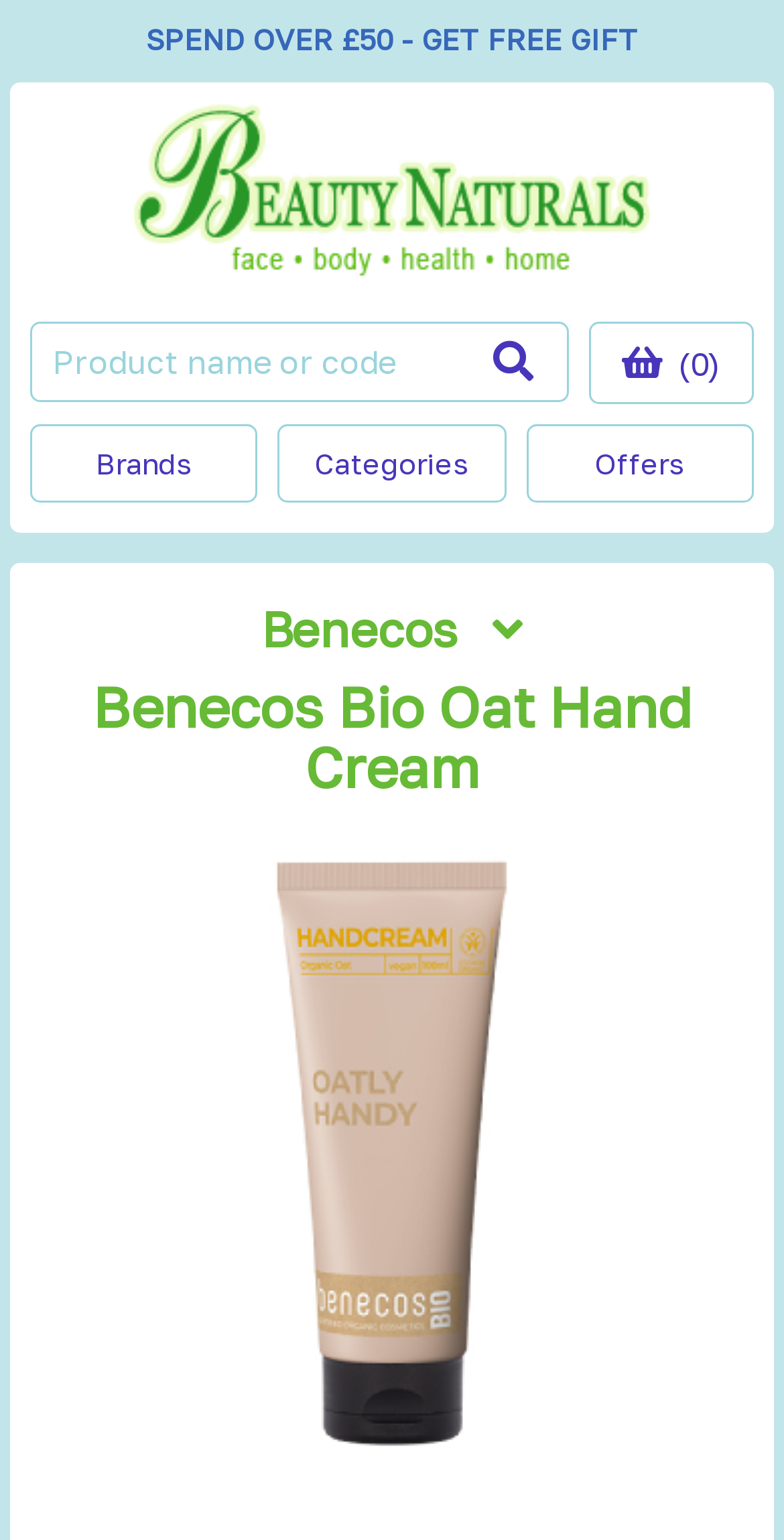Create a detailed narrative of the webpage’s visual and textual elements.

The webpage is about Benecos products, specifically the Benecos Bio Oat Hand Cream. At the top, there is a link to spend over £50 to get a free gift, taking up most of the width of the page. Below it, on the left side, is the Beauty Naturals logo, which is an image. 

On the top-right side, there is a search bar with a textbox to enter a product name or code, accompanied by a search button with a magnifying glass icon. Next to the search bar, there is a link showing the number of items in the cart, which is currently zero.

Below the search bar, there are three links to navigate to different sections: Brands, Categories, and Offers. 

The main content of the page is about the Benecos Bio Oat Hand Cream product. There is a heading with the product name, and below it, a larger link with the same product name. This link takes up most of the width of the page and contains an image of the product.